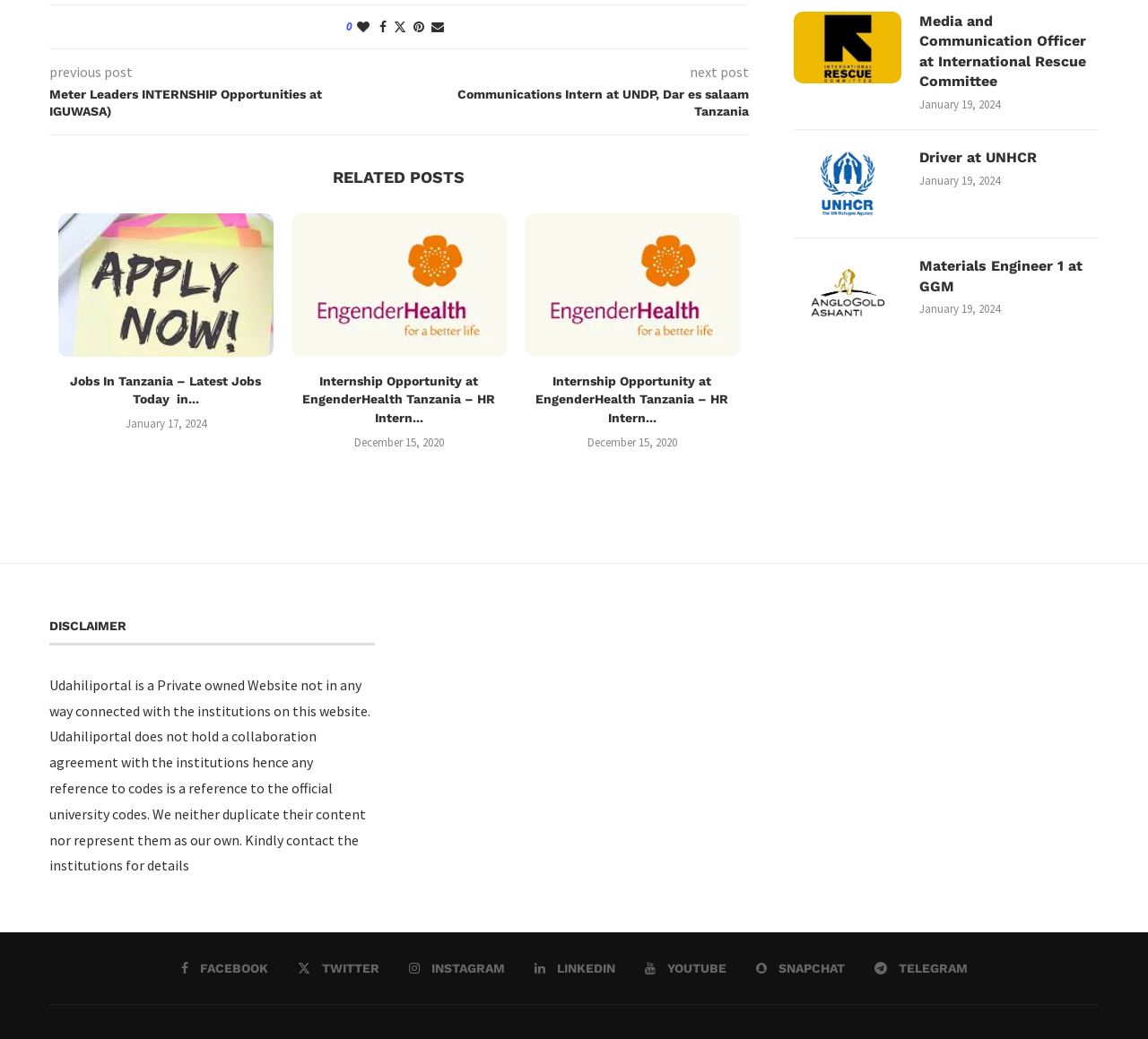Provide the bounding box coordinates for the UI element that is described as: "Materials Engineer 1 at GGM".

[0.801, 0.247, 0.957, 0.286]